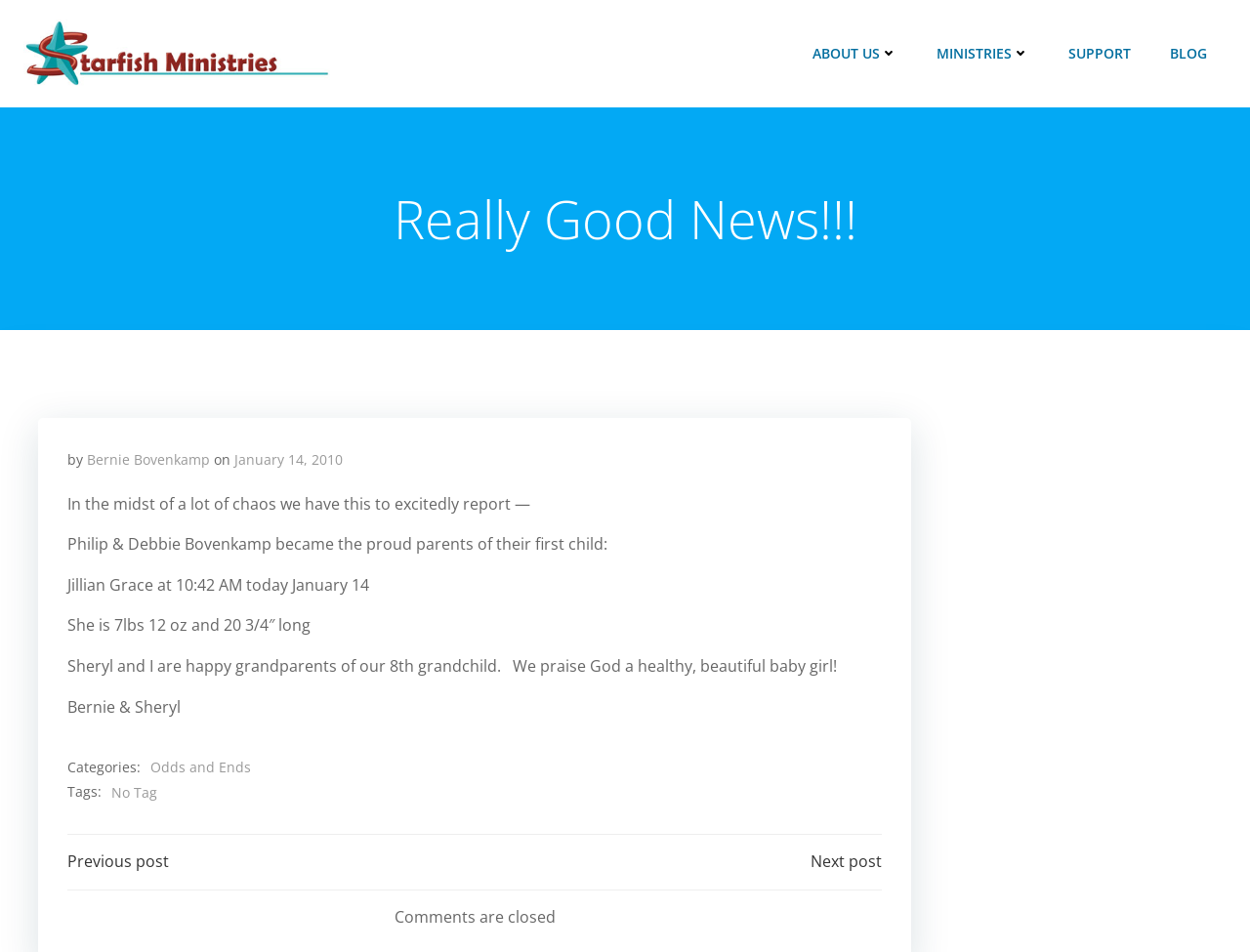What is the name of the category of this article?
Based on the screenshot, provide your answer in one word or phrase.

Odds and Ends